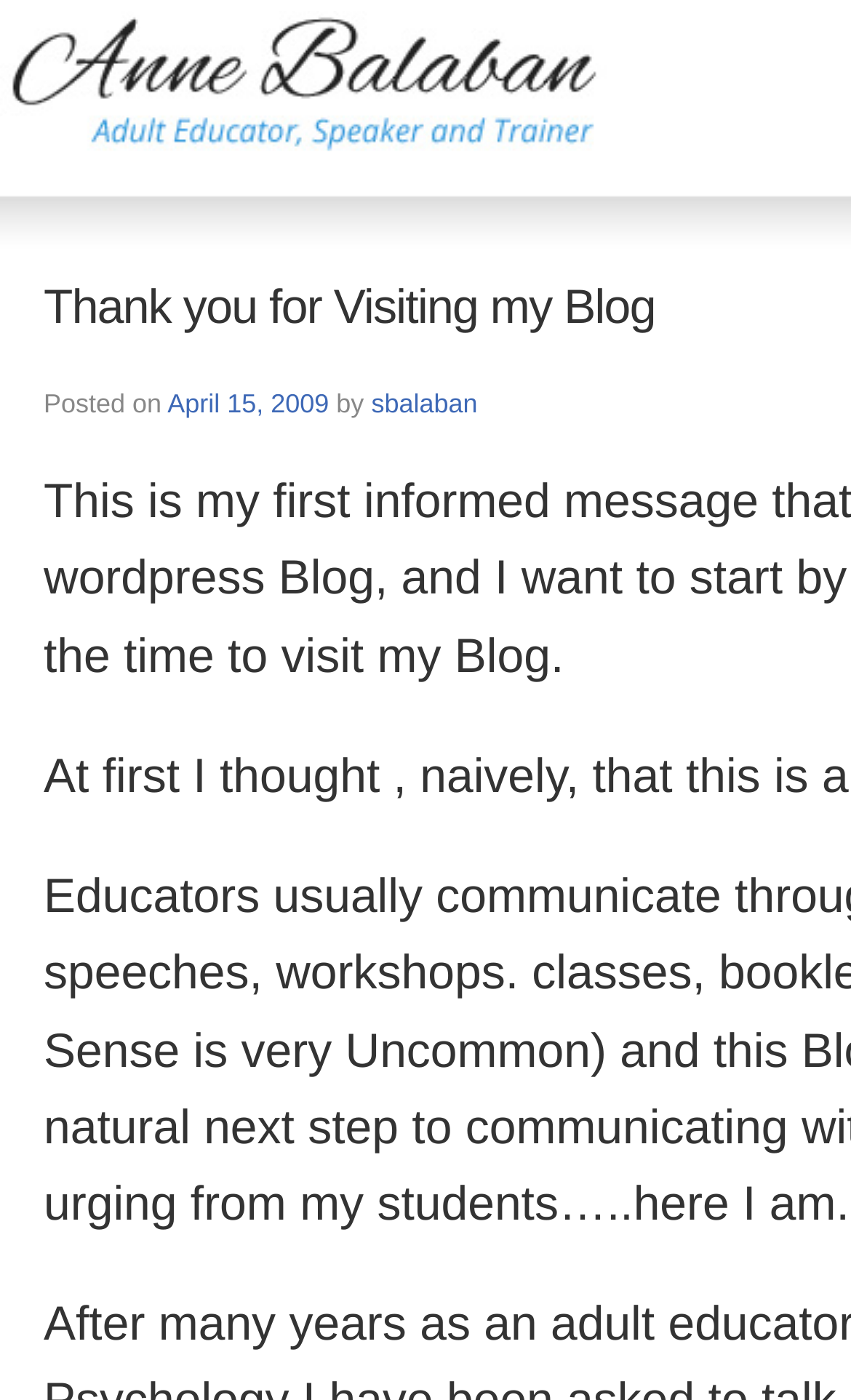Using floating point numbers between 0 and 1, provide the bounding box coordinates in the format (top-left x, top-left y, bottom-right x, bottom-right y). Locate the UI element described here: sbalaban

[0.436, 0.278, 0.561, 0.3]